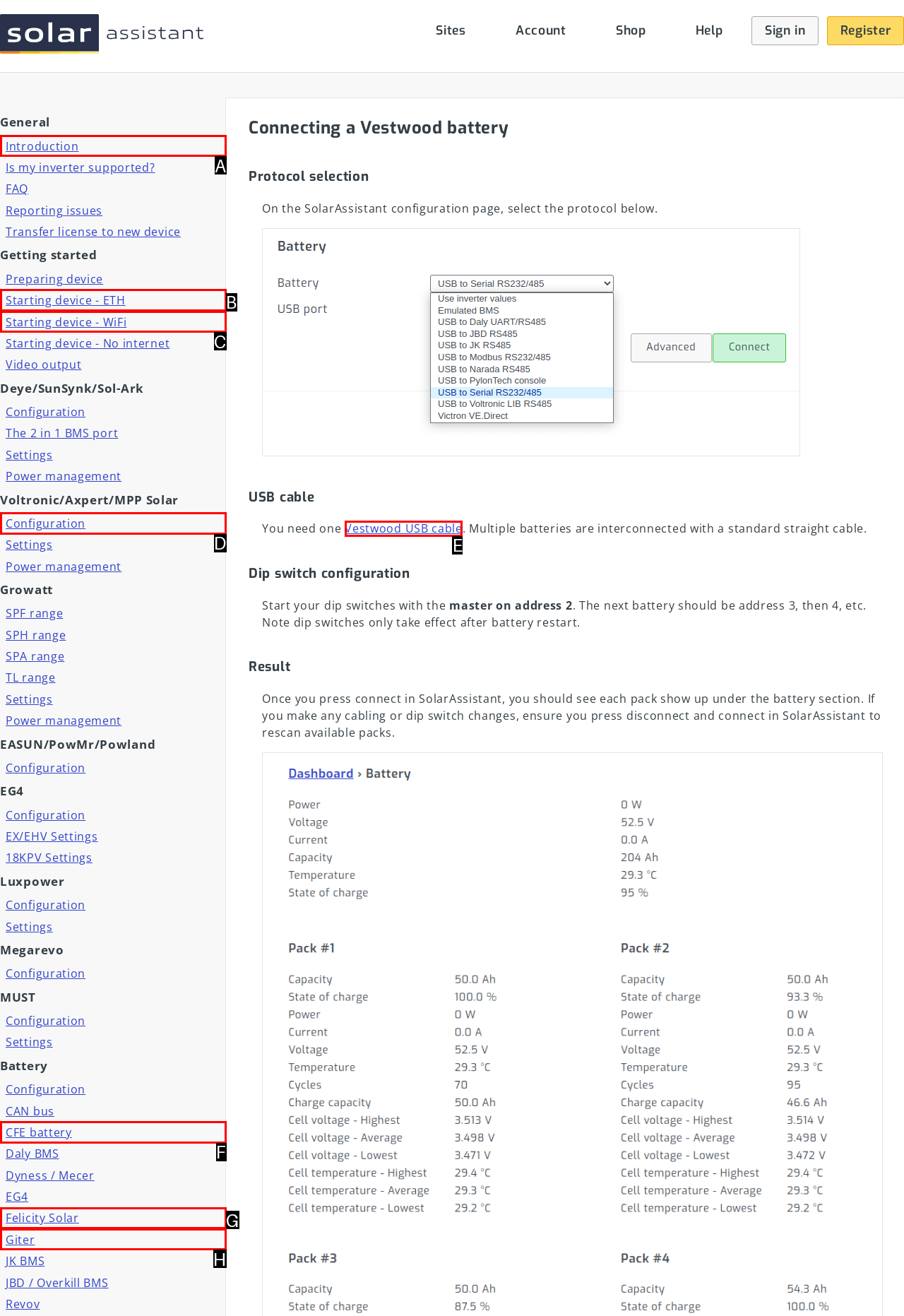Match the element description: IWSG to the correct HTML element. Answer with the letter of the selected option.

None